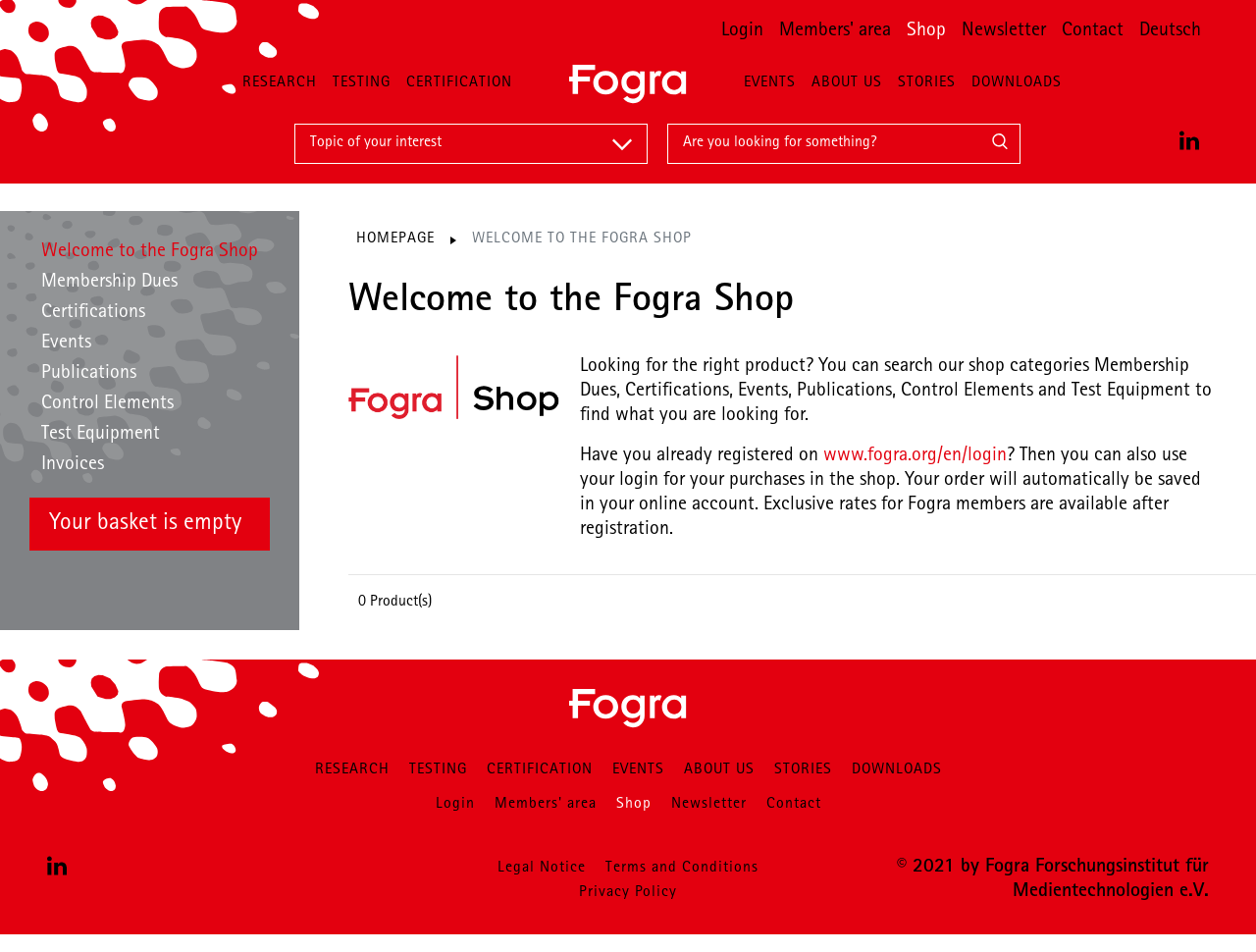Based on the element description, predict the bounding box coordinates (top-left x, top-left y, bottom-right x, bottom-right y) for the UI element in the screenshot: Welcome to the Fogra Shop

[0.033, 0.255, 0.205, 0.275]